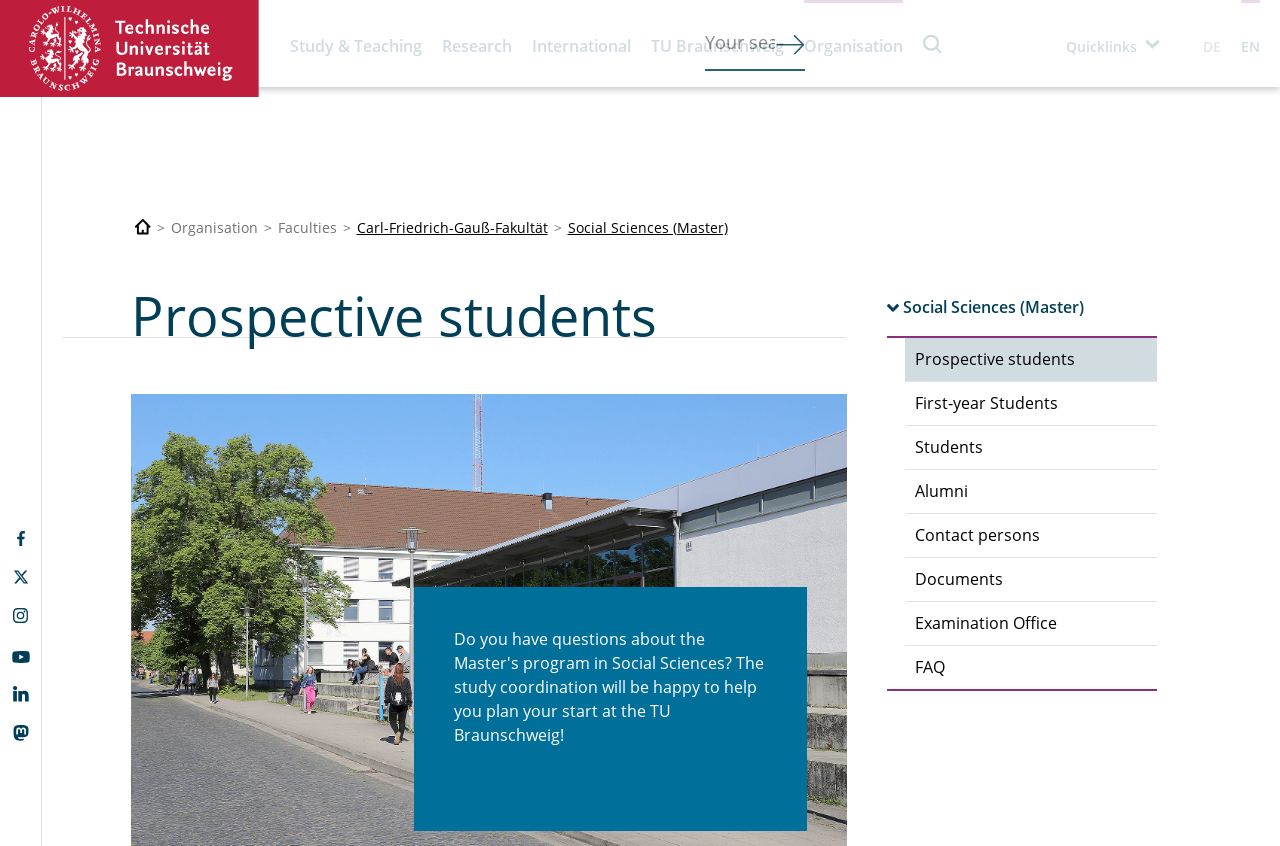Pinpoint the bounding box coordinates of the clickable area necessary to execute the following instruction: "Search for something". The coordinates should be given as four float numbers between 0 and 1, namely [left, top, right, bottom].

[0.721, 0.0, 0.737, 0.103]